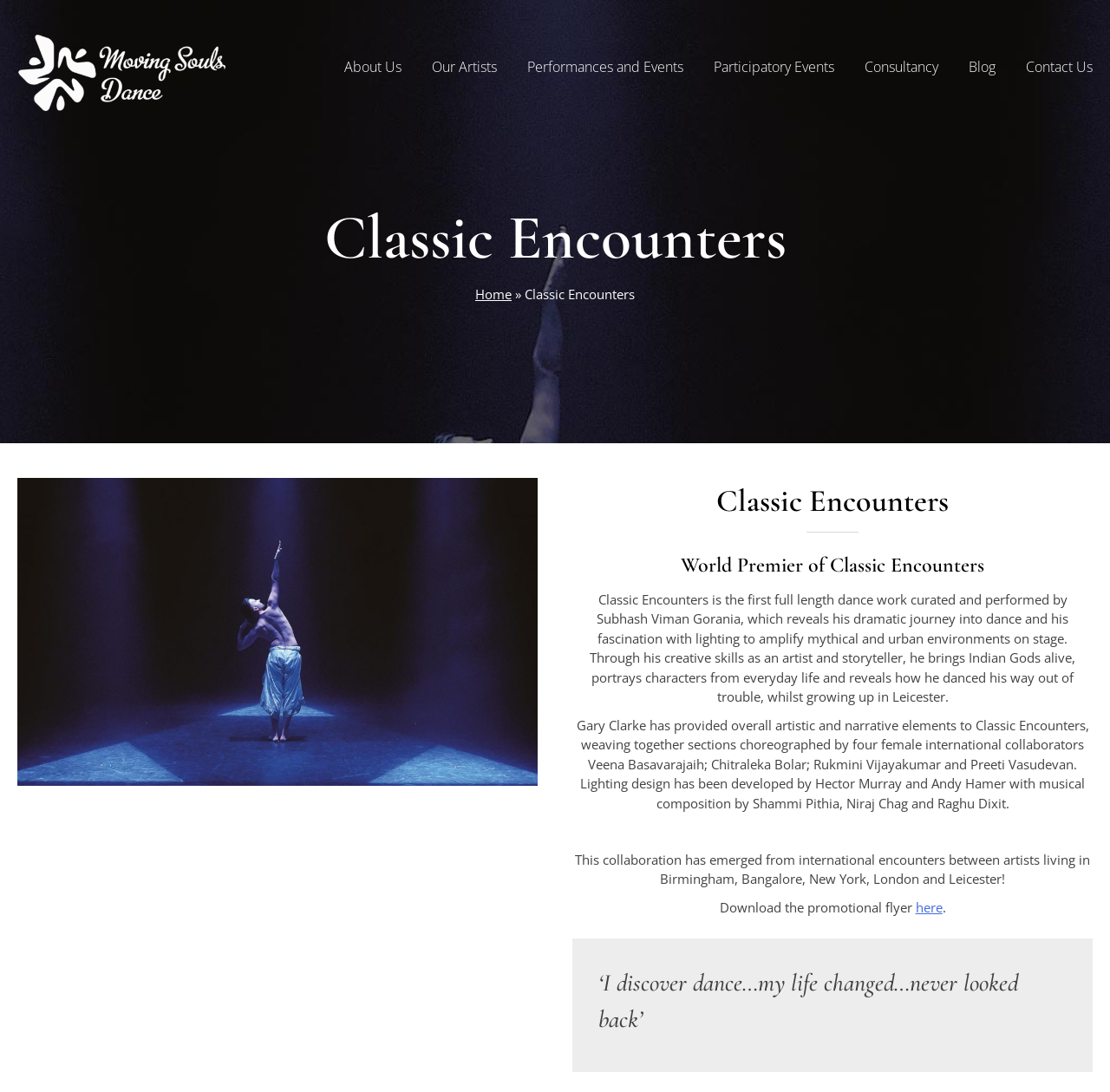Locate the bounding box coordinates of the element to click to perform the following action: 'Click on the 'Our Artists' link'. The coordinates should be given as four float values between 0 and 1, in the form of [left, top, right, bottom].

[0.362, 0.052, 0.448, 0.071]